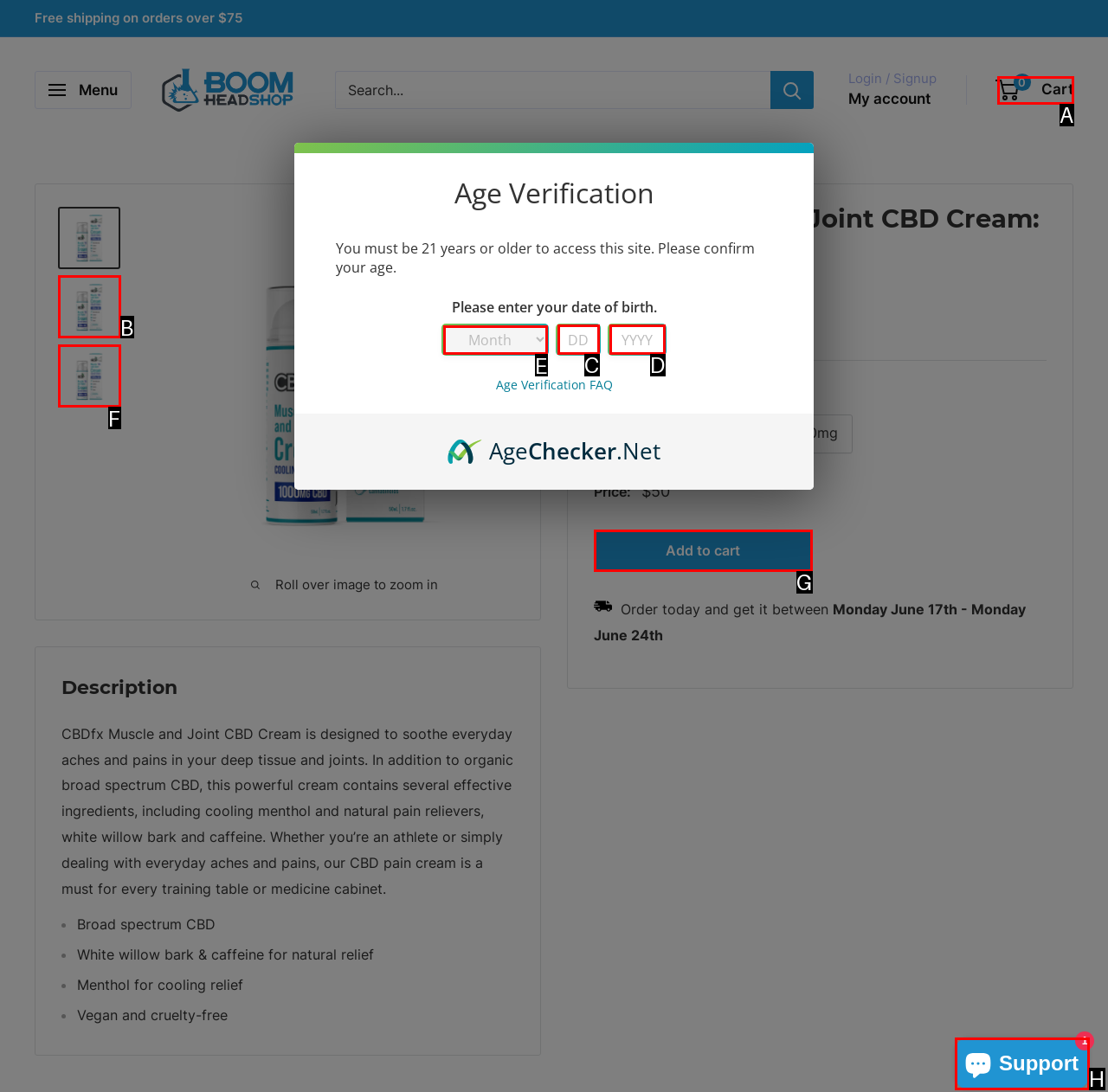Point out the UI element to be clicked for this instruction: Add to cart. Provide the answer as the letter of the chosen element.

G